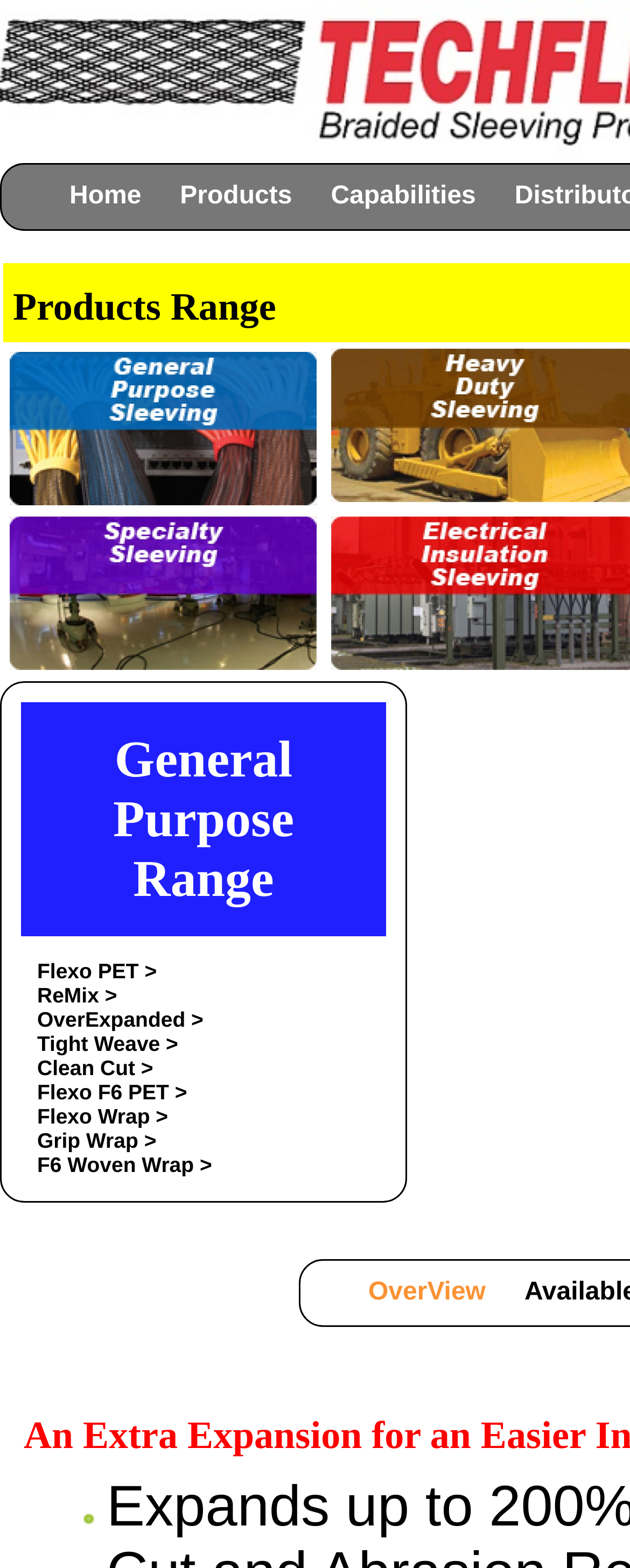How many links are there in the left sidebar?
Answer the question based on the image using a single word or a brief phrase.

9